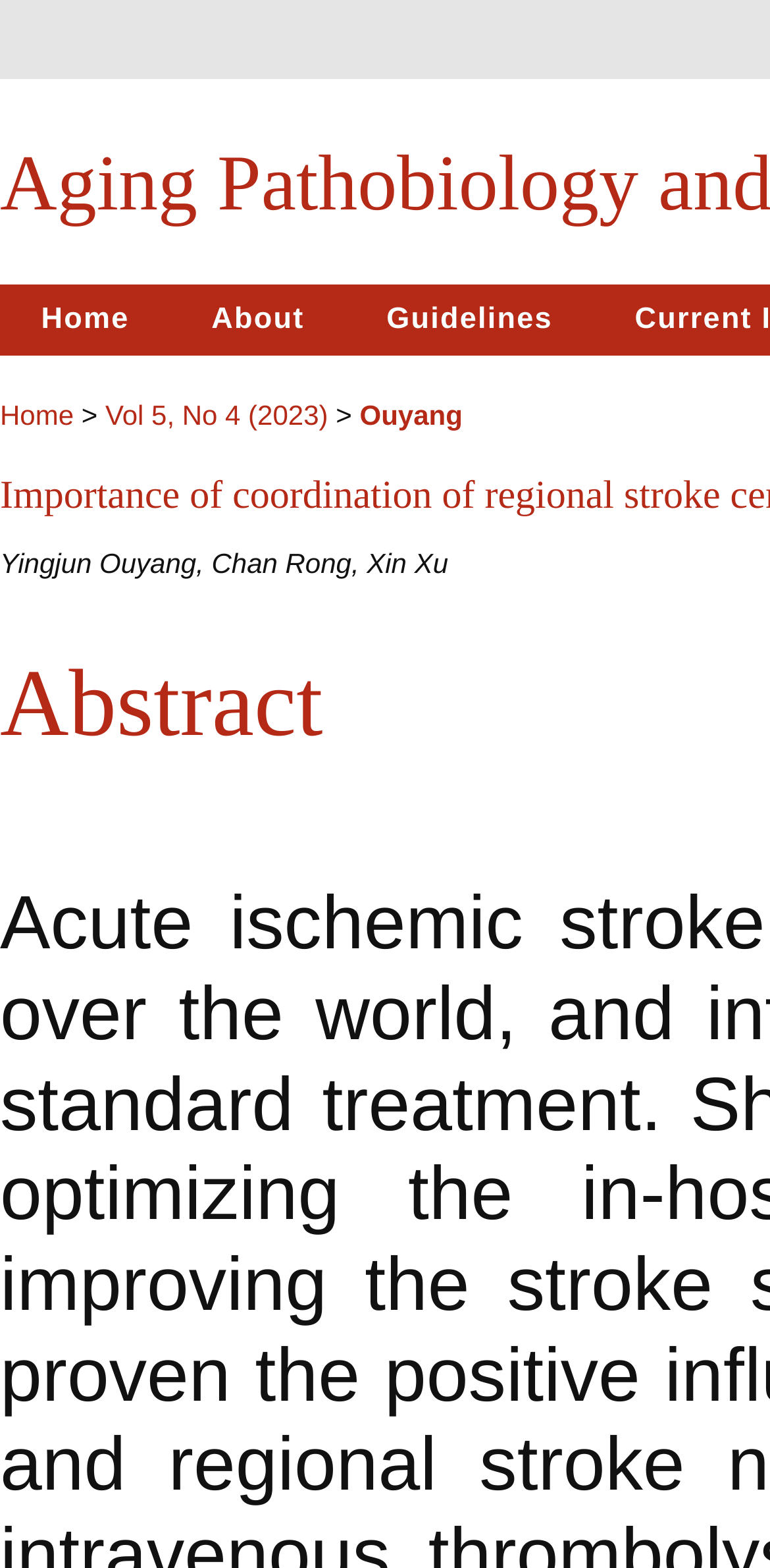Respond with a single word or short phrase to the following question: 
Who are the authors of this article?

Yingjun Ouyang, Chan Rong, Xin Xu